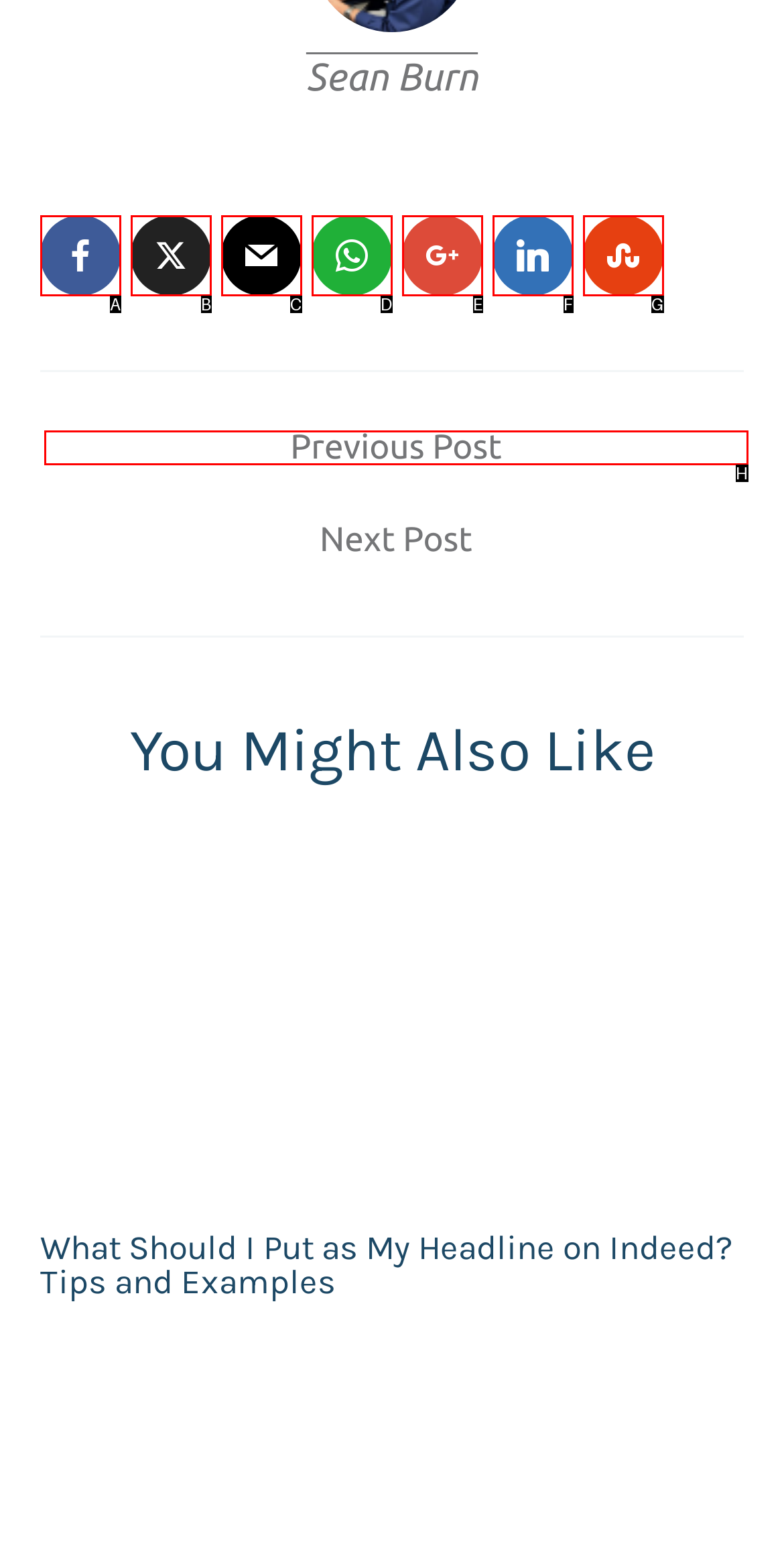From the given choices, identify the element that matches: ← Previous Post
Answer with the letter of the selected option.

H